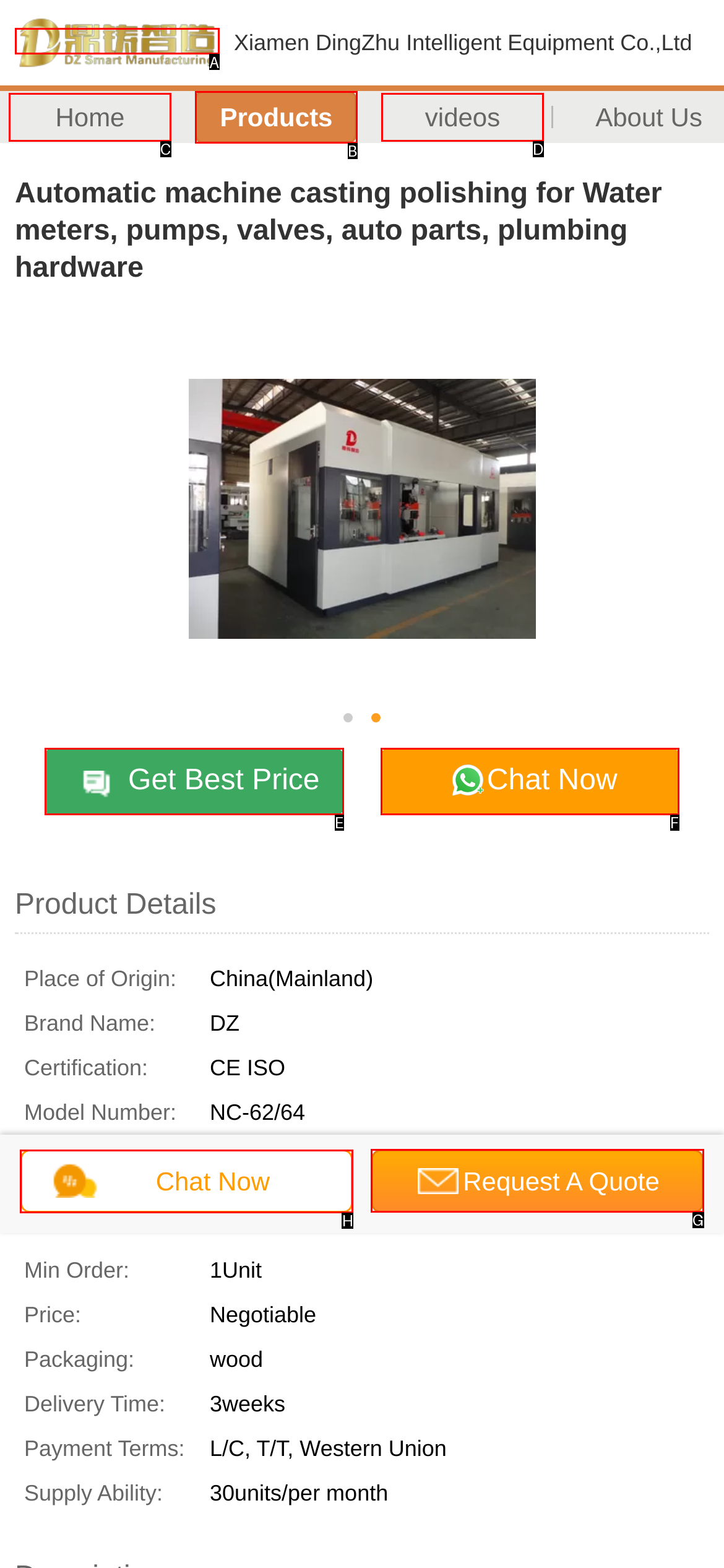Which lettered option should I select to achieve the task: Request a quote according to the highlighted elements in the screenshot?

G